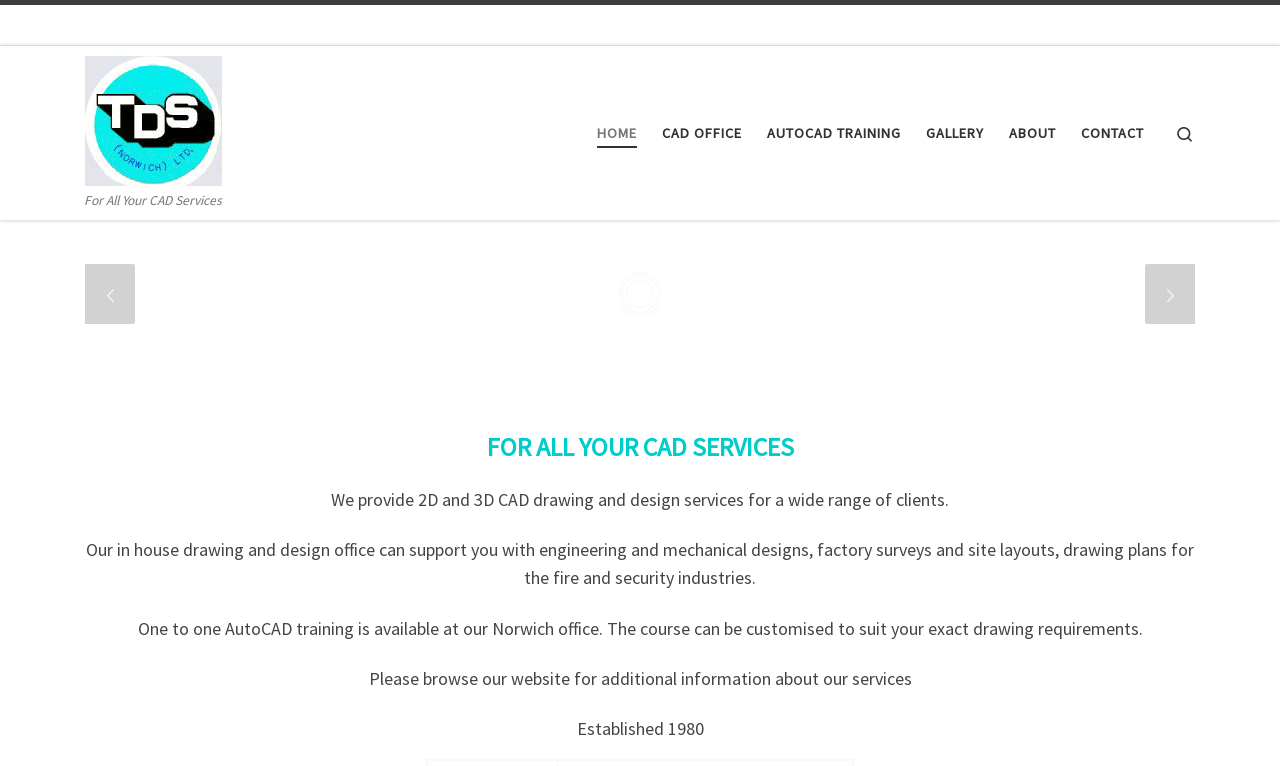Identify the bounding box coordinates for the region to click in order to carry out this instruction: "view CAD office services". Provide the coordinates using four float numbers between 0 and 1, formatted as [left, top, right, bottom].

[0.512, 0.146, 0.585, 0.201]